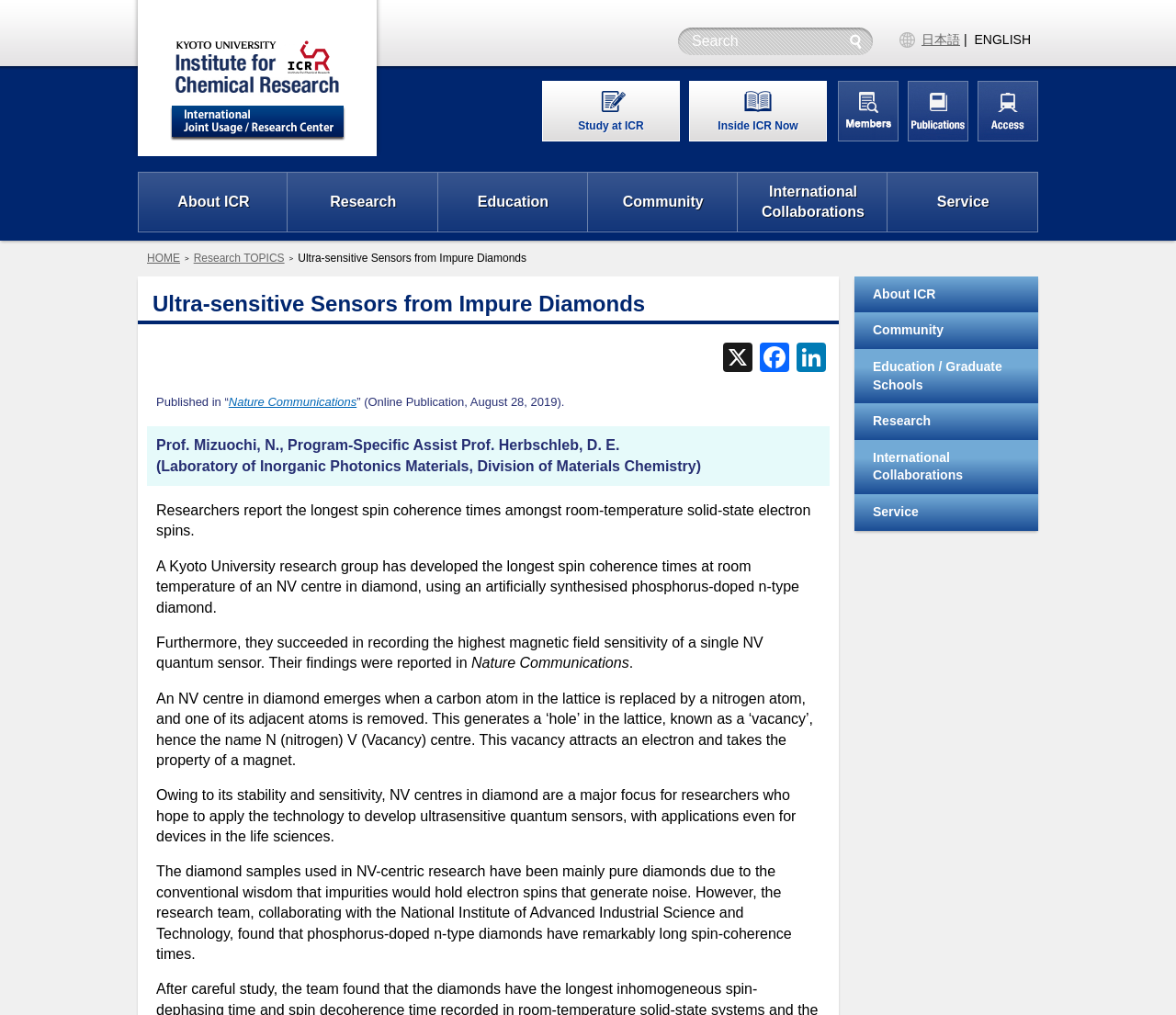Please find the bounding box for the UI component described as follows: "Research Recommendations Final Report".

None